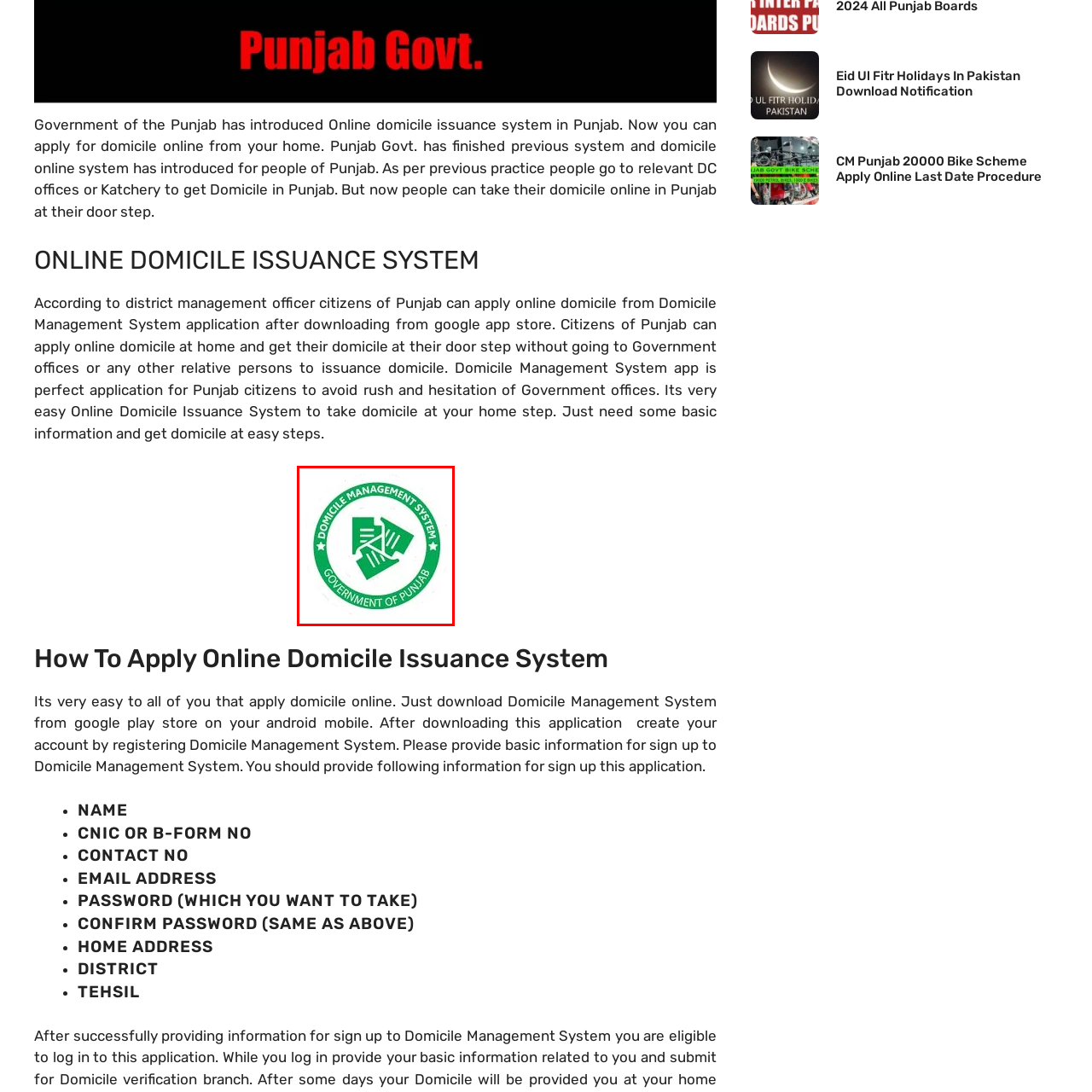Elaborate on the image contained within the red outline, providing as much detail as possible.

The image features the emblem of the Domicile Management System implemented by the Government of Punjab. The design prominently showcases a circular green logo with the words "DOMICILE MANAGEMENT SYSTEM" arching around the top and "GOVERNMENT OF PUNJAB" at the bottom. At the center, three stylized documents or papers are depicted, symbolizing the ease of accessing domicile certificates online. This logo represents a modern initiative that allows citizens of Punjab to obtain their domicile certificates from the comfort of their homes, eliminating the need for physical visits to government offices. It reflects the aim of the online domicile issuance system to streamline the application process for residents.